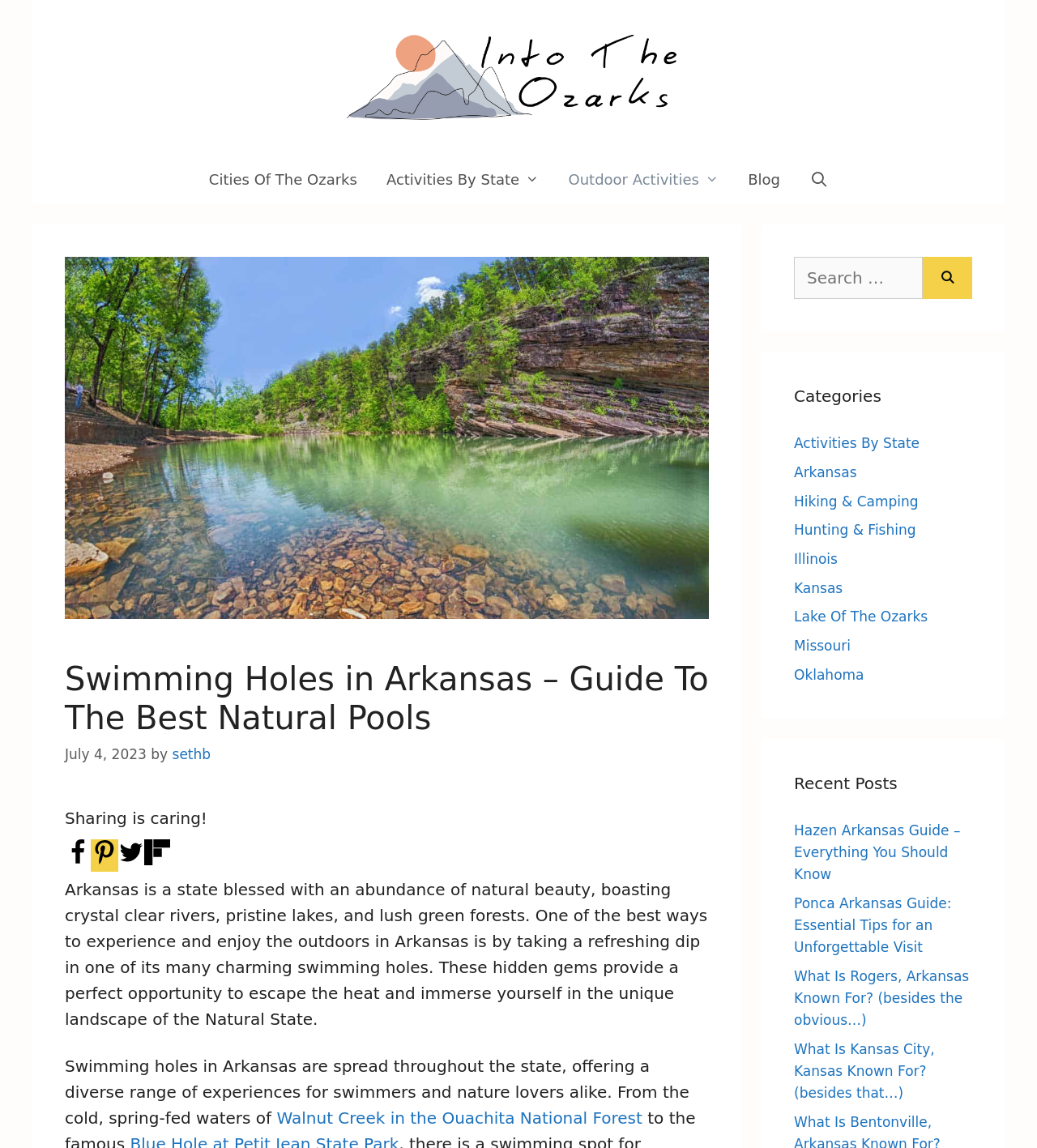Determine the bounding box coordinates of the clickable element necessary to fulfill the instruction: "Click on the 'Into The Ozarks' link". Provide the coordinates as four float numbers within the 0 to 1 range, i.e., [left, top, right, bottom].

[0.328, 0.058, 0.672, 0.075]